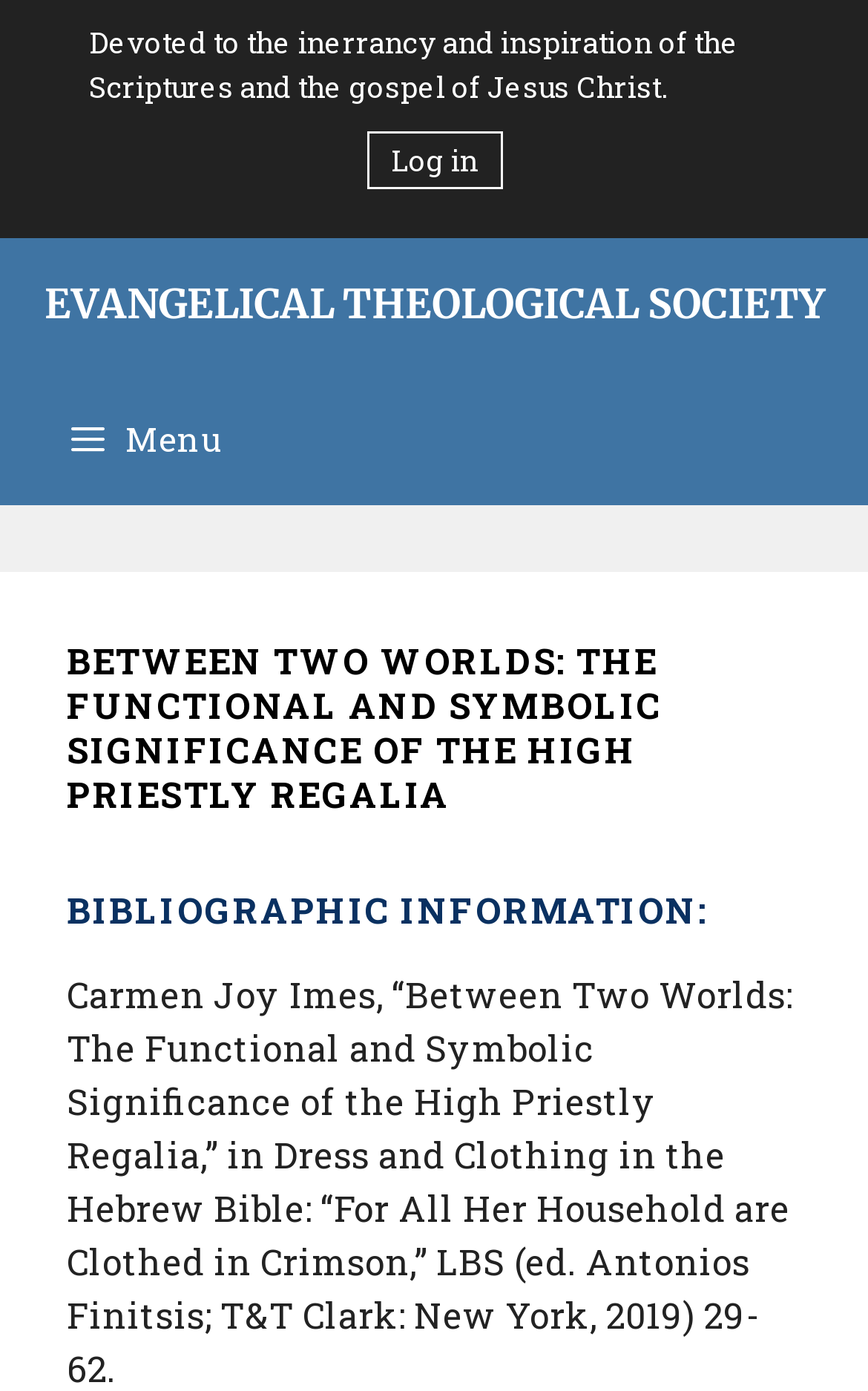Can you identify and provide the main heading of the webpage?

BETWEEN TWO WORLDS: THE FUNCTIONAL AND SYMBOLIC SIGNIFICANCE OF THE HIGH PRIESTLY REGALIA